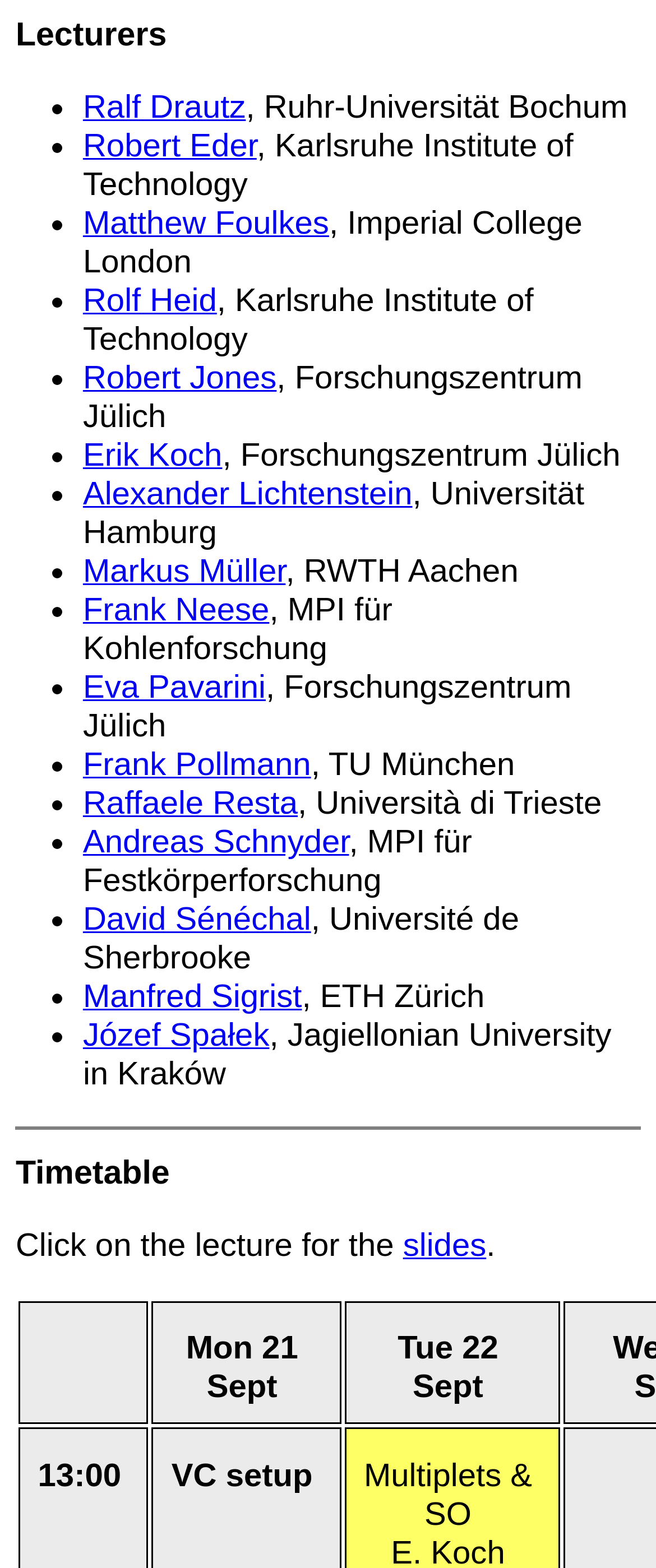Identify the bounding box for the UI element that is described as follows: "Manfred Sigrist".

[0.126, 0.624, 0.46, 0.648]